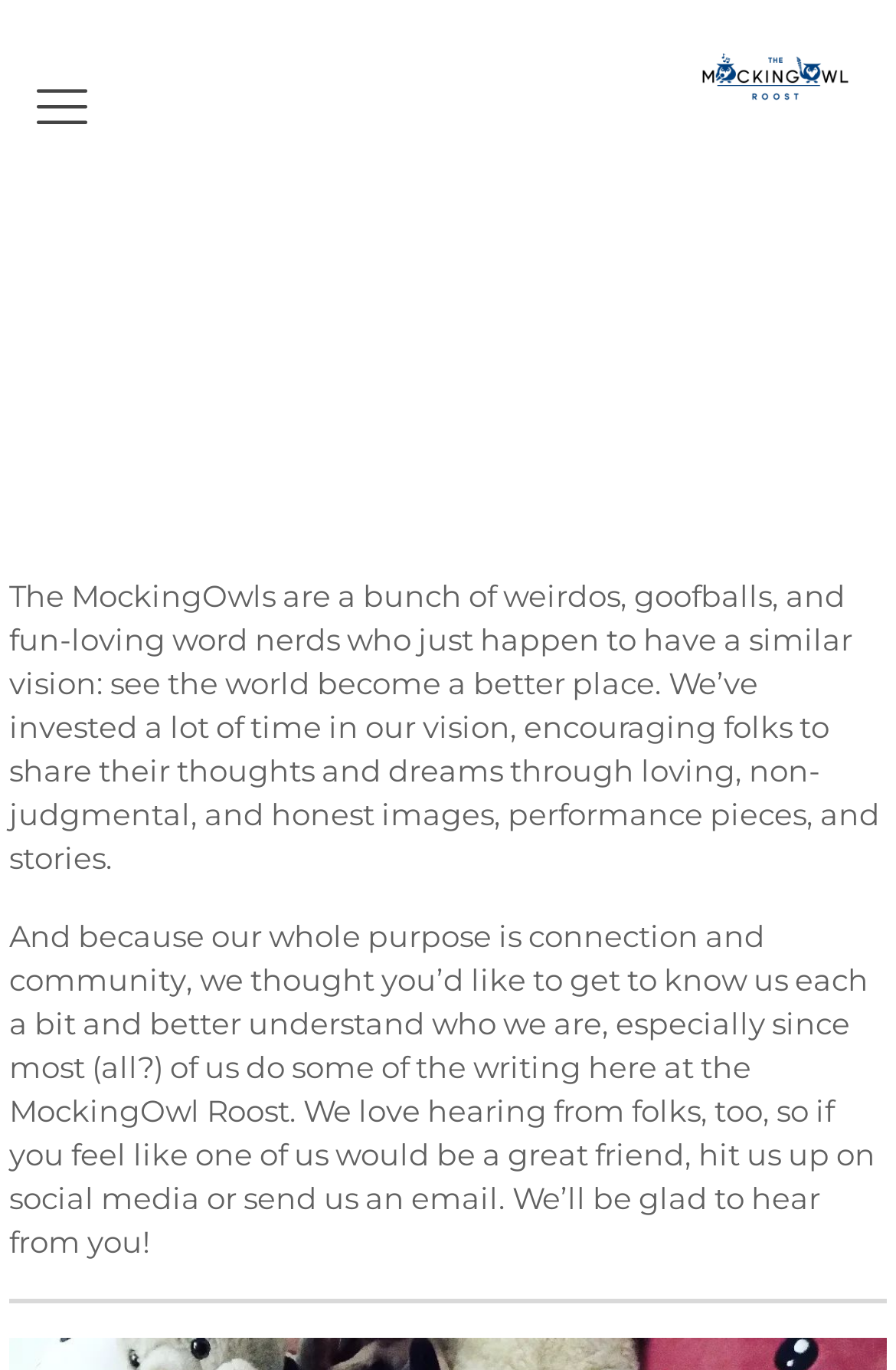Determine the bounding box coordinates of the UI element described below. Use the format (top-left x, top-left y, bottom-right x, bottom-right y) with floating point numbers between 0 and 1: title="The MockingOwl Roost"

[0.769, 0.008, 0.962, 0.092]